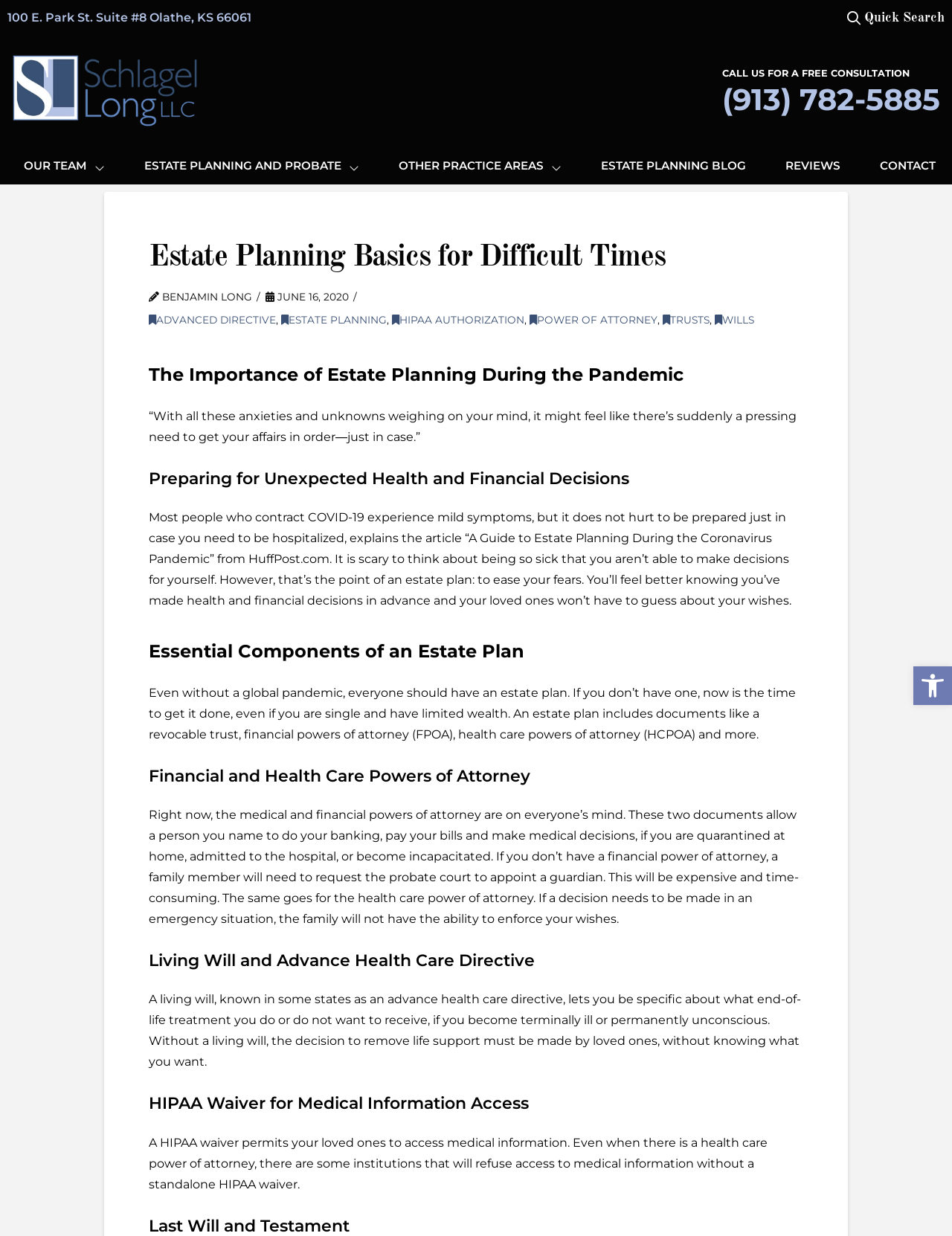Give a one-word or phrase response to the following question: What is the purpose of a living will?

to specify end-of-life treatment